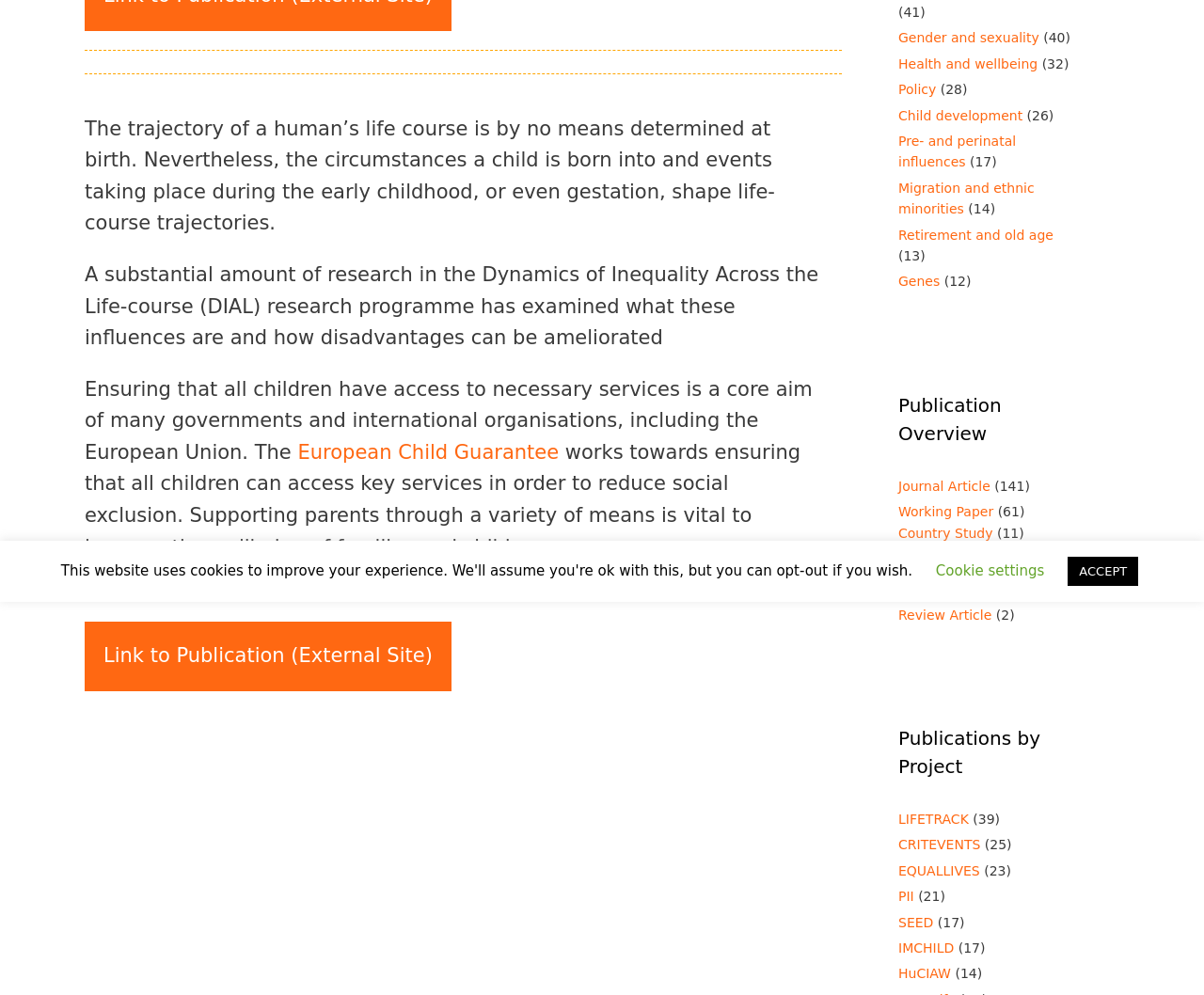Identify the bounding box of the UI component described as: "Pre- and perinatal influences".

[0.746, 0.134, 0.844, 0.17]